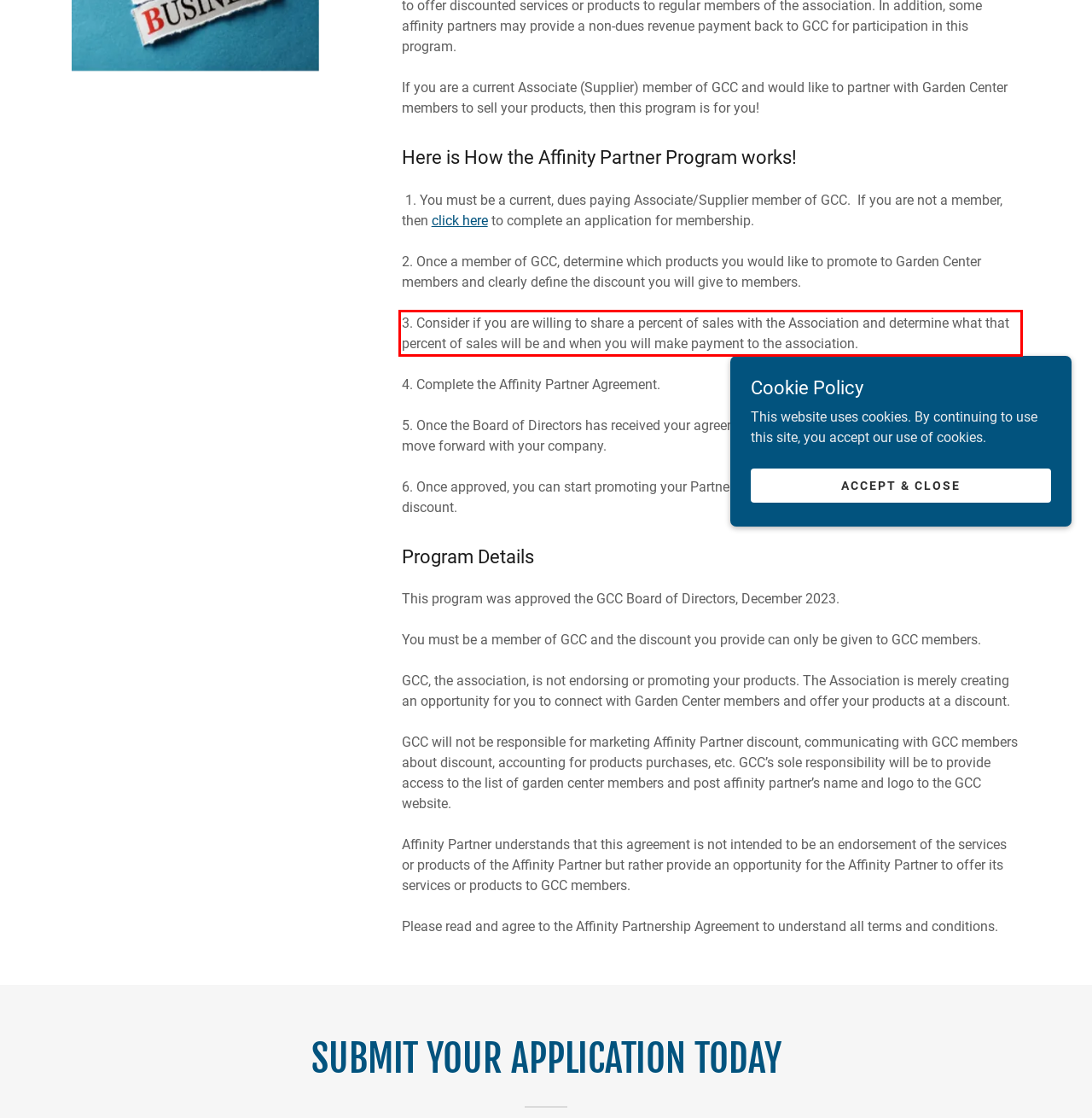Observe the screenshot of the webpage, locate the red bounding box, and extract the text content within it.

3. Consider if you are willing to share a percent of sales with the Association and determine what that percent of sales will be and when you will make payment to the association.